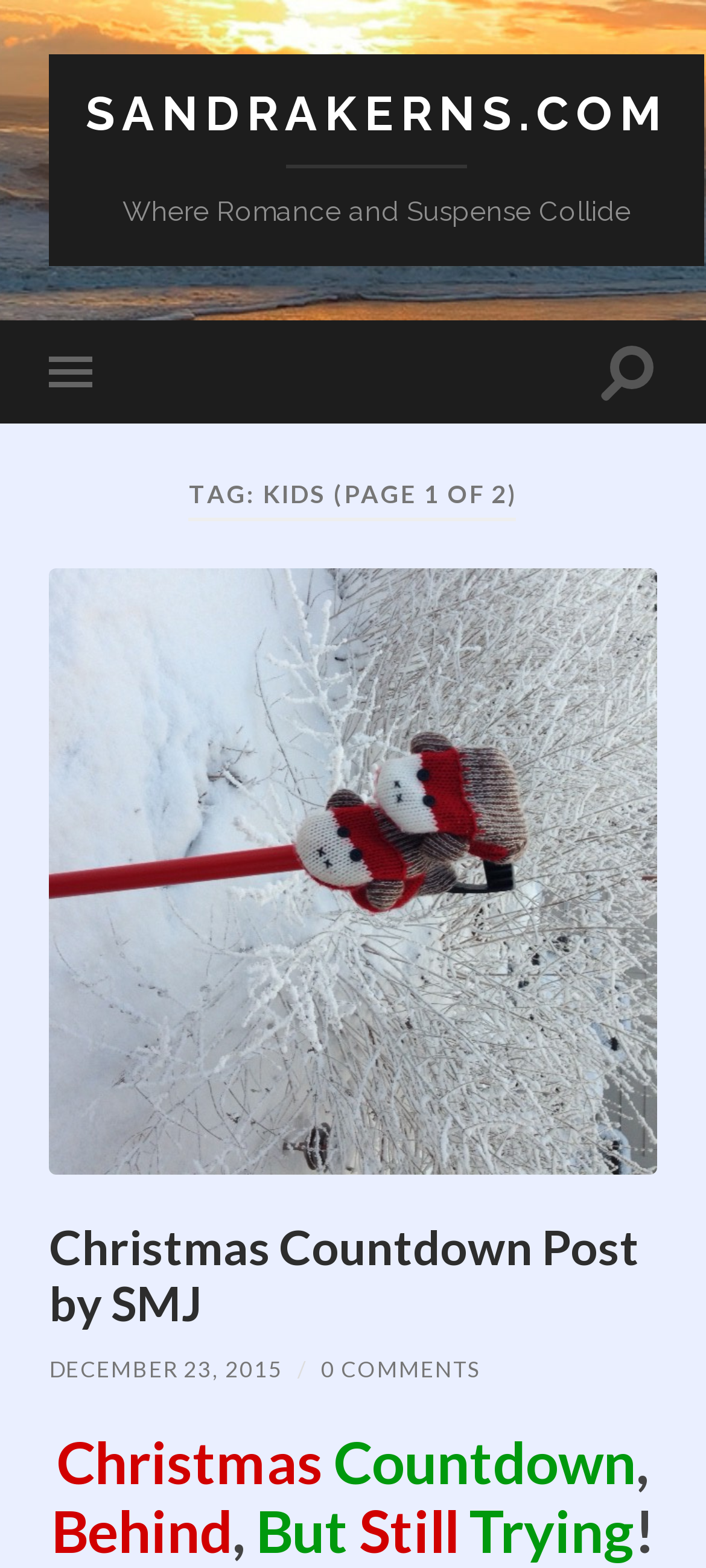Please determine the main heading text of this webpage.

TAG: KIDS (PAGE 1 OF 2)